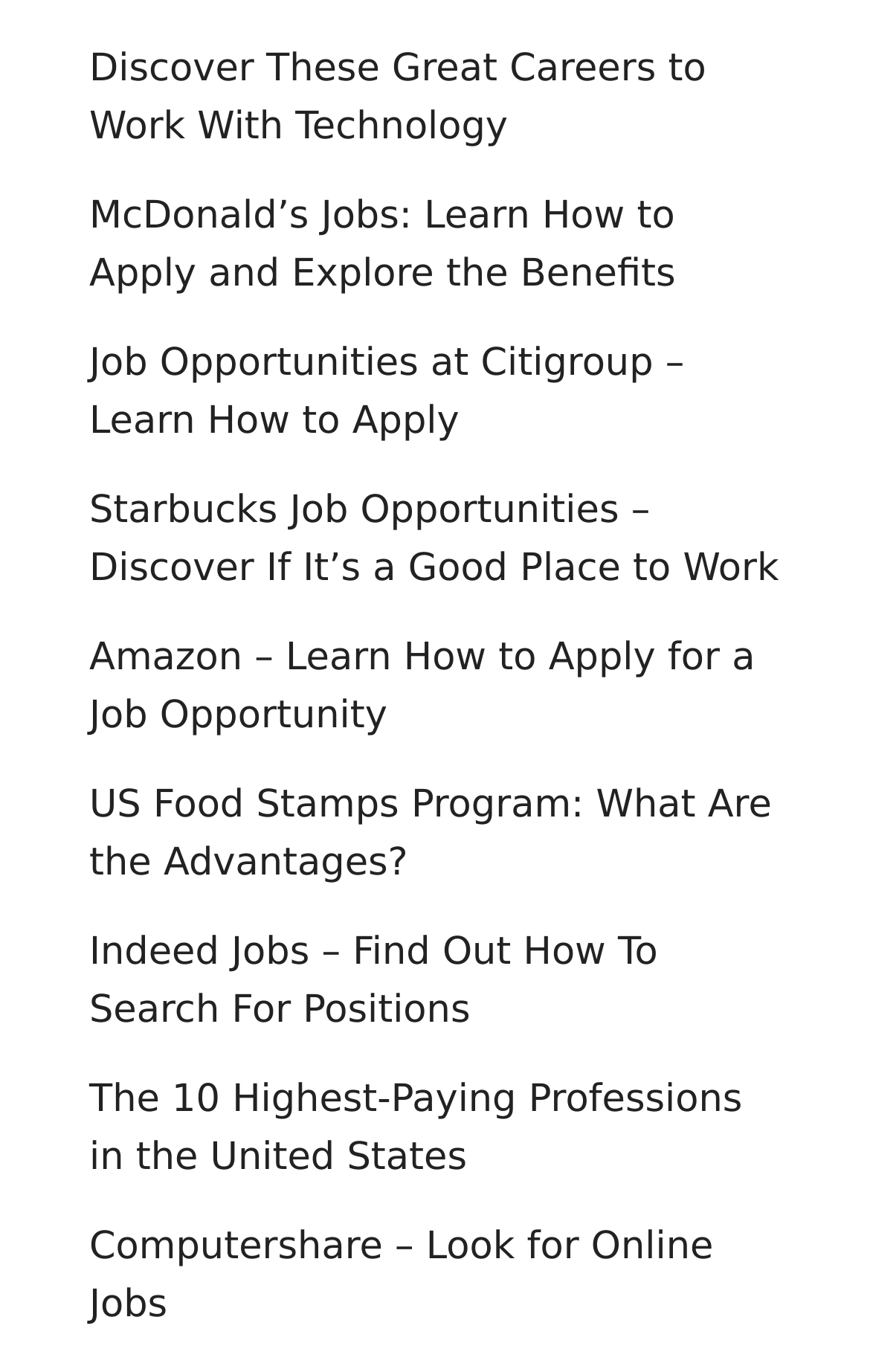Answer the question with a brief word or phrase:
Is there a link about food stamps on this page?

Yes